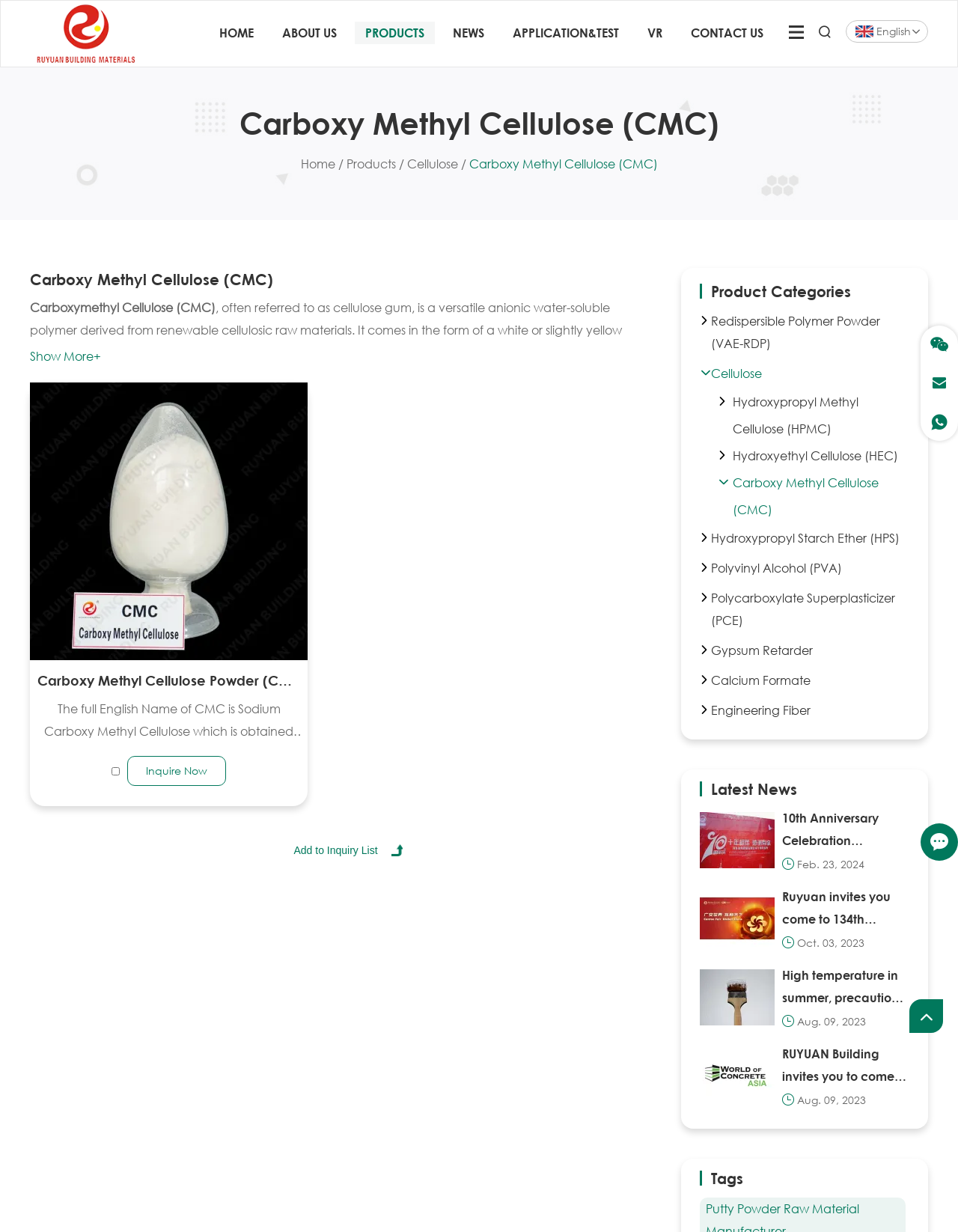Identify the bounding box of the UI element that matches this description: "Cellulose".

[0.73, 0.291, 0.949, 0.315]